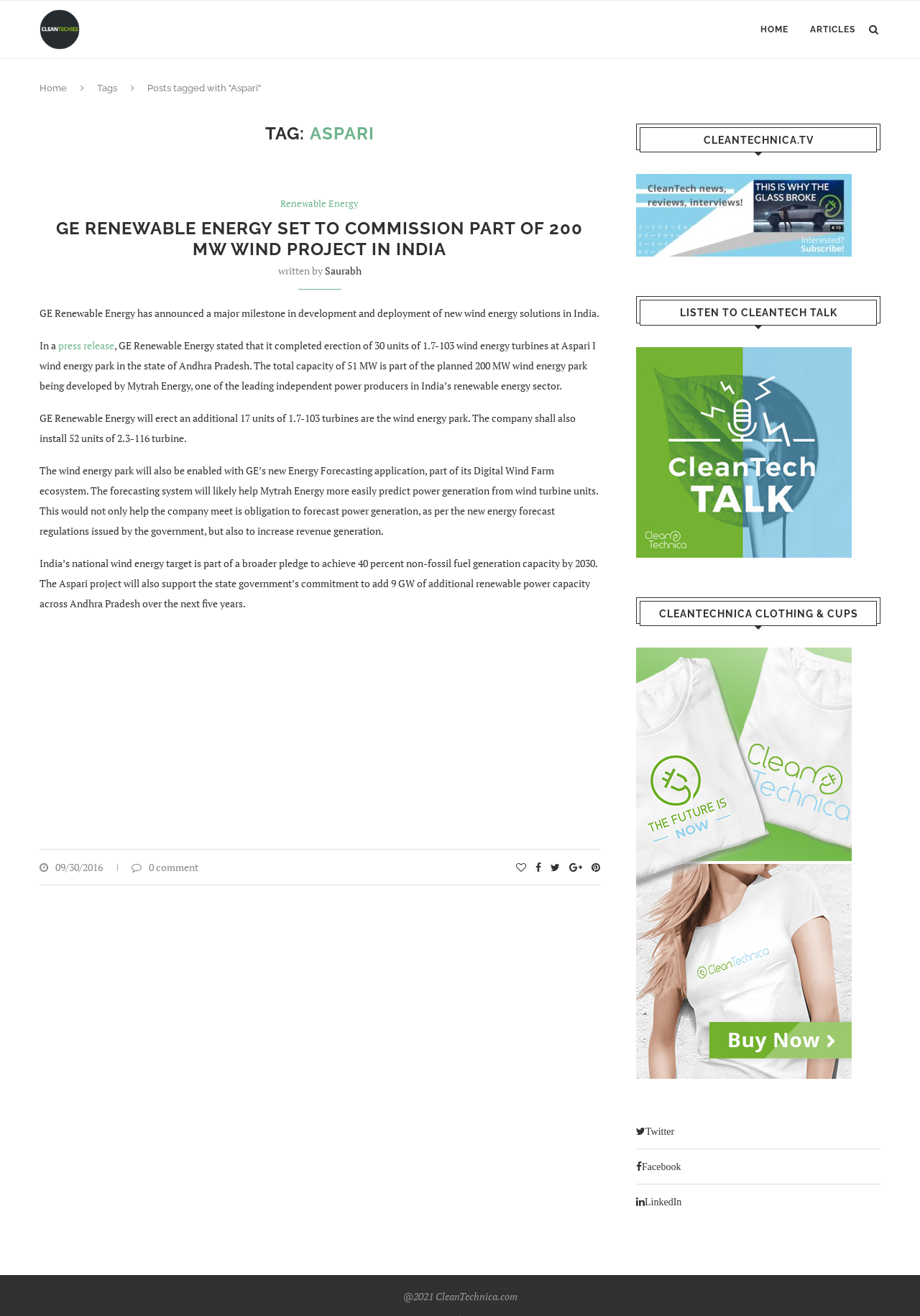Please give a succinct answer using a single word or phrase:
What is the name of the company that will erect additional wind turbines?

GE Renewable Energy